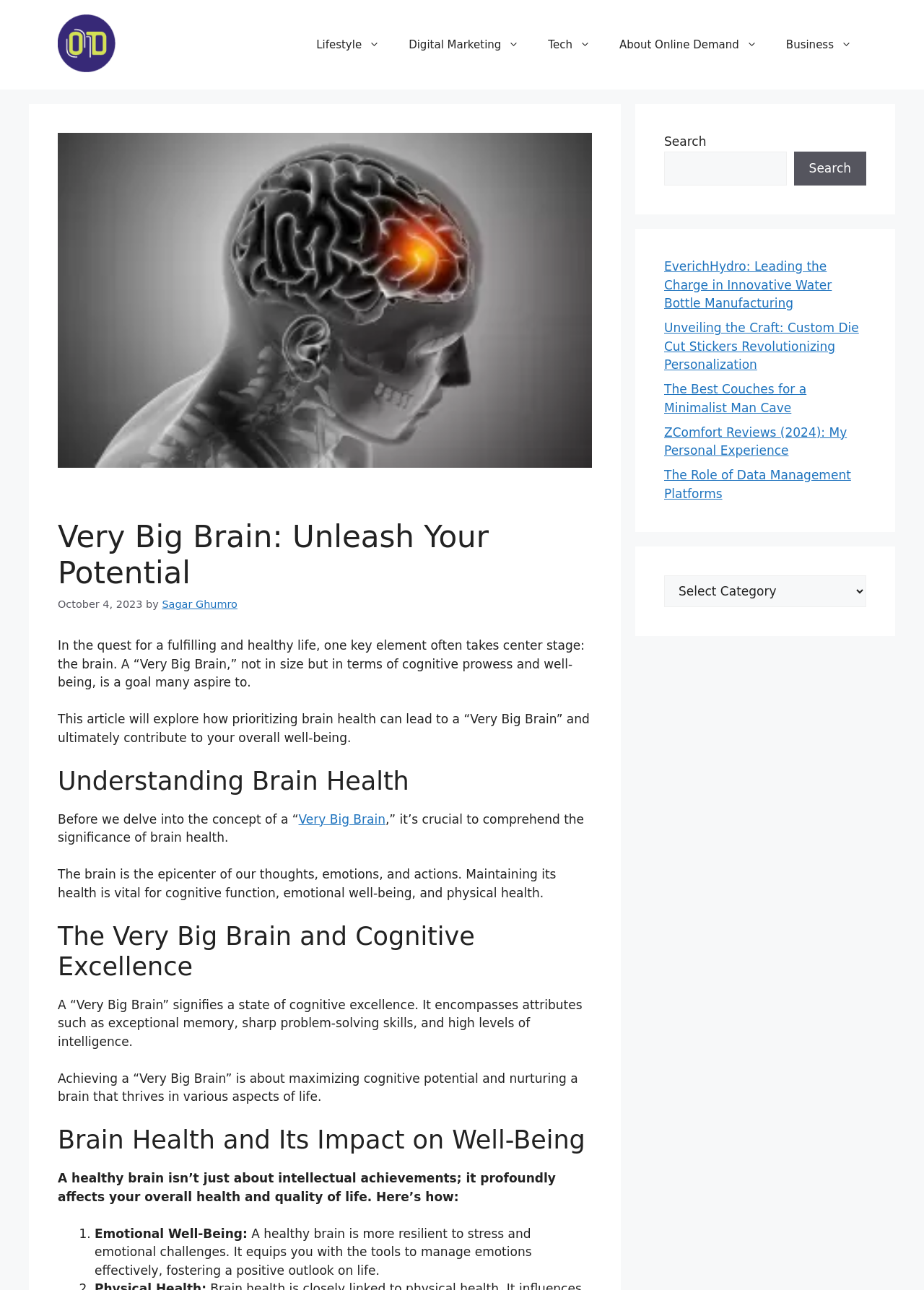Locate the bounding box coordinates of the area to click to fulfill this instruction: "Click on the 'Lifestyle' link". The bounding box should be presented as four float numbers between 0 and 1, in the order [left, top, right, bottom].

[0.327, 0.018, 0.427, 0.051]